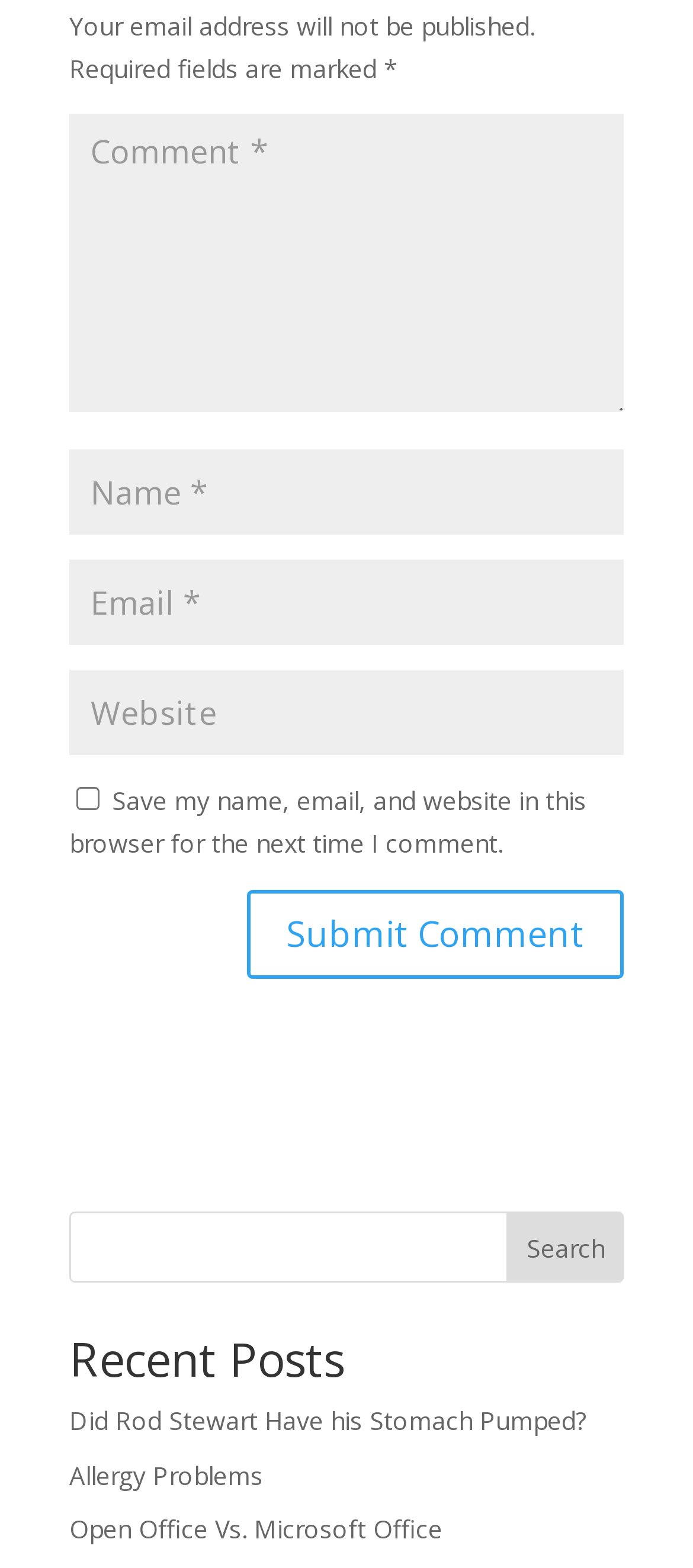How many textboxes are required in the comment form?
Look at the image and answer with only one word or phrase.

3